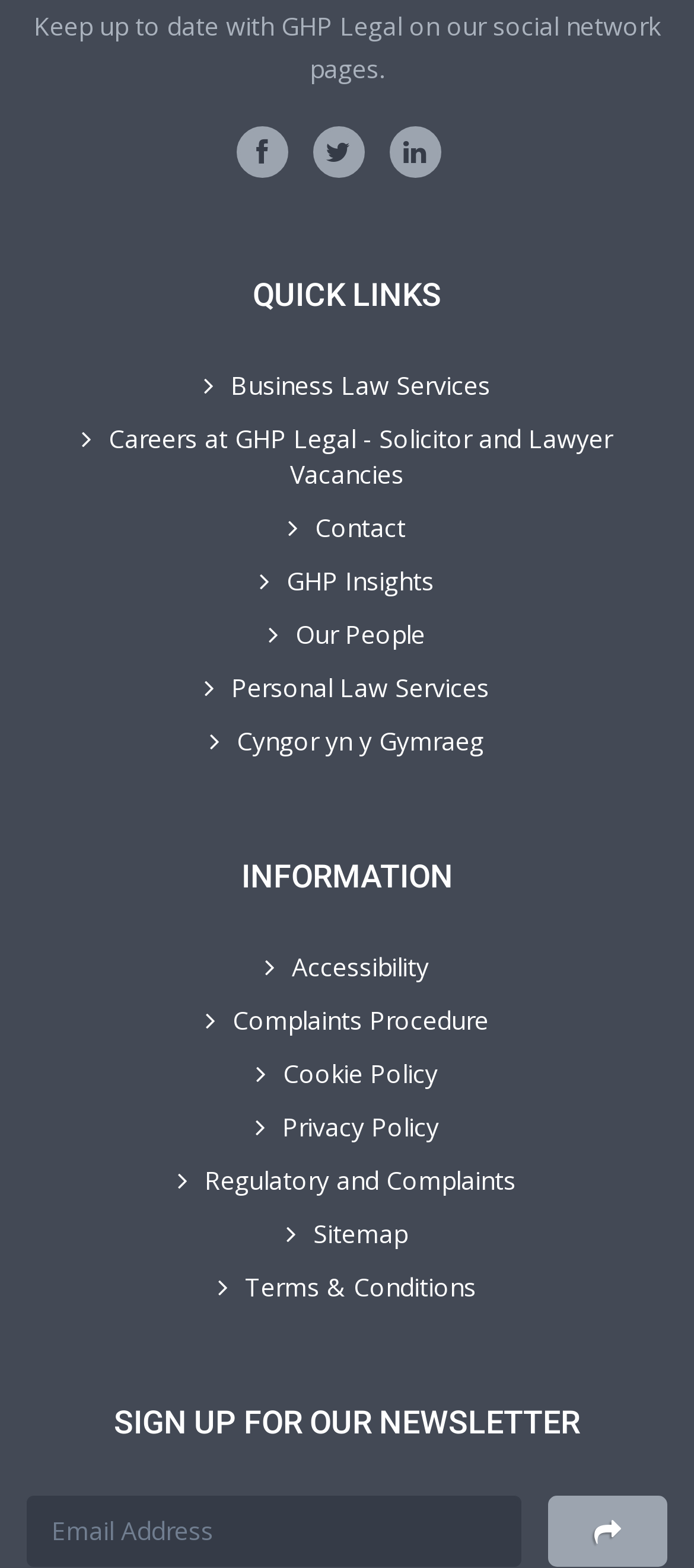Please predict the bounding box coordinates of the element's region where a click is necessary to complete the following instruction: "Go to Careers at GHP Legal". The coordinates should be represented by four float numbers between 0 and 1, i.e., [left, top, right, bottom].

[0.118, 0.268, 0.882, 0.313]